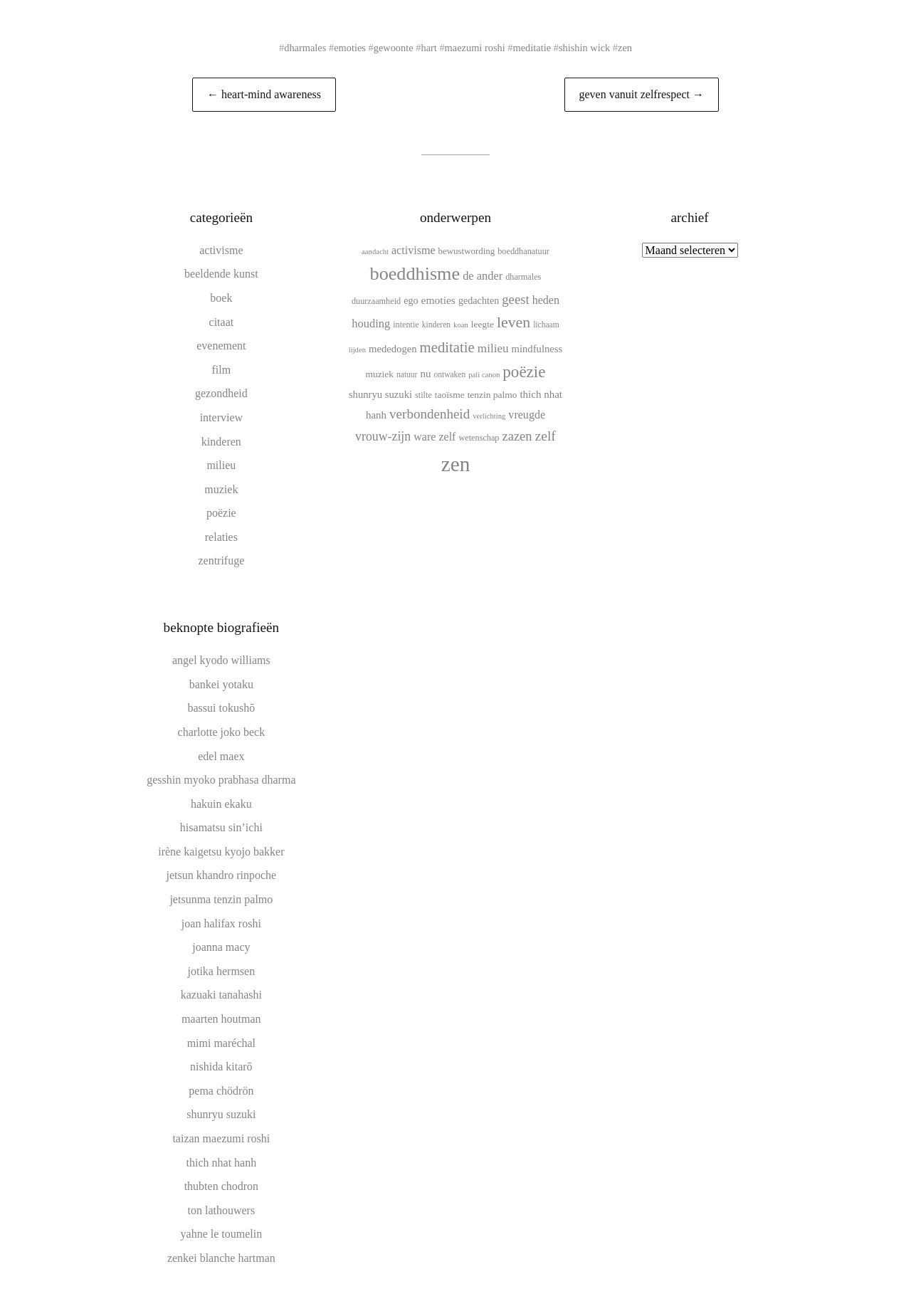Respond with a single word or short phrase to the following question: 
What is the first category listed?

activisme